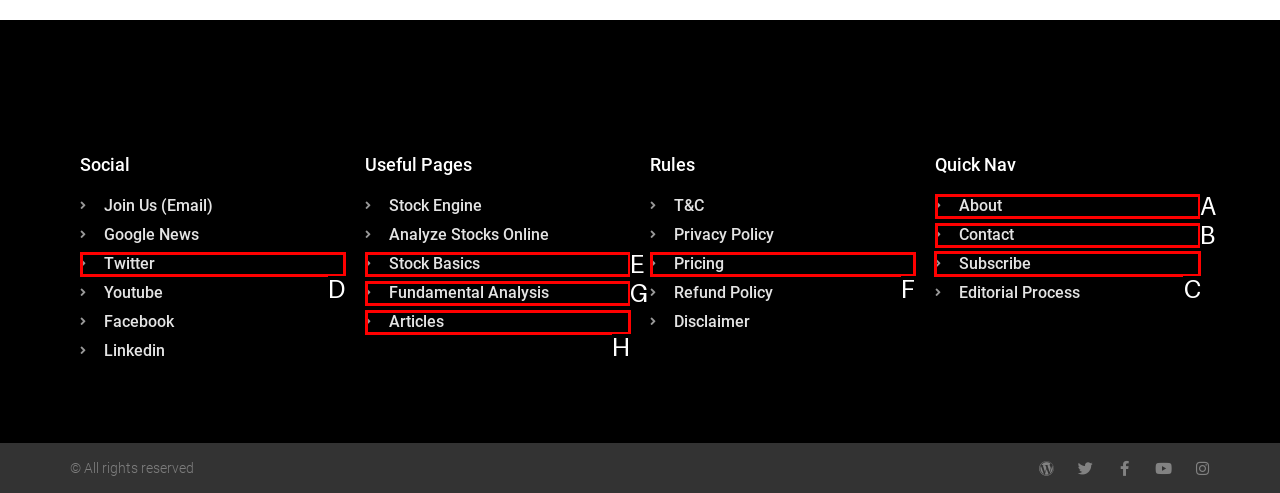Determine the HTML element to click for the instruction: Subscribe to the newsletter.
Answer with the letter corresponding to the correct choice from the provided options.

C